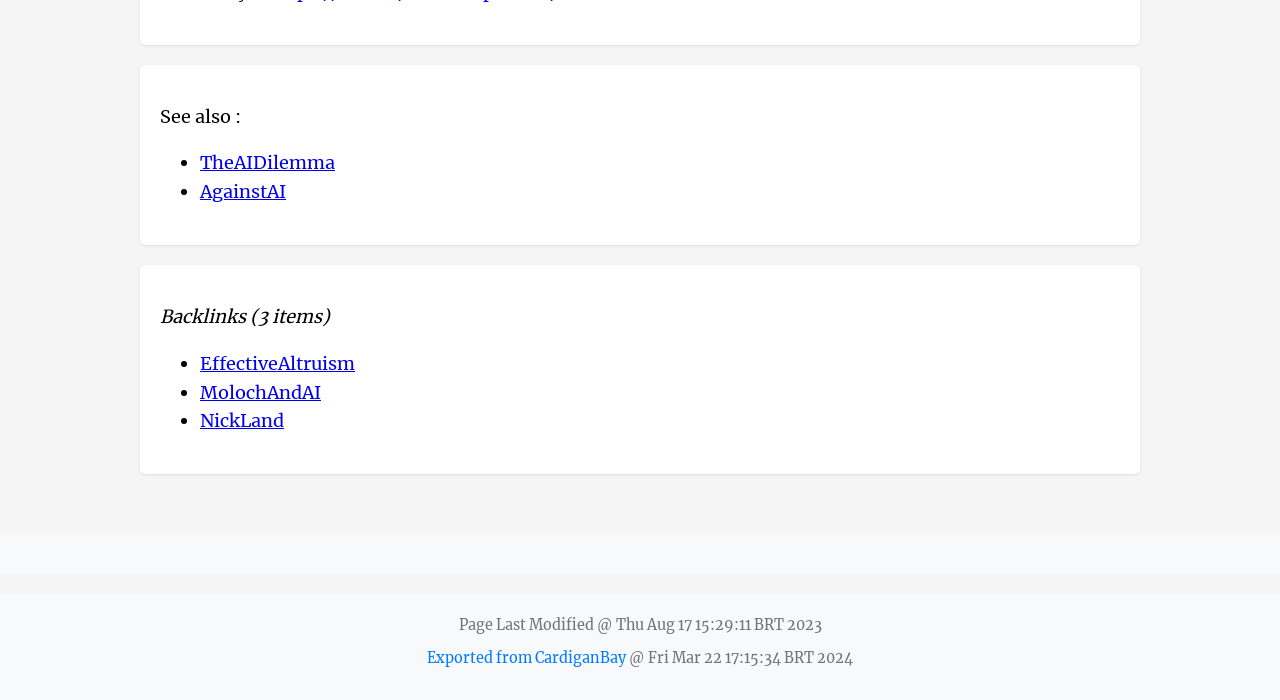Respond with a single word or phrase for the following question: 
What is the last modified date of this page?

Thu Aug 17 15:29:11 BRT 2023